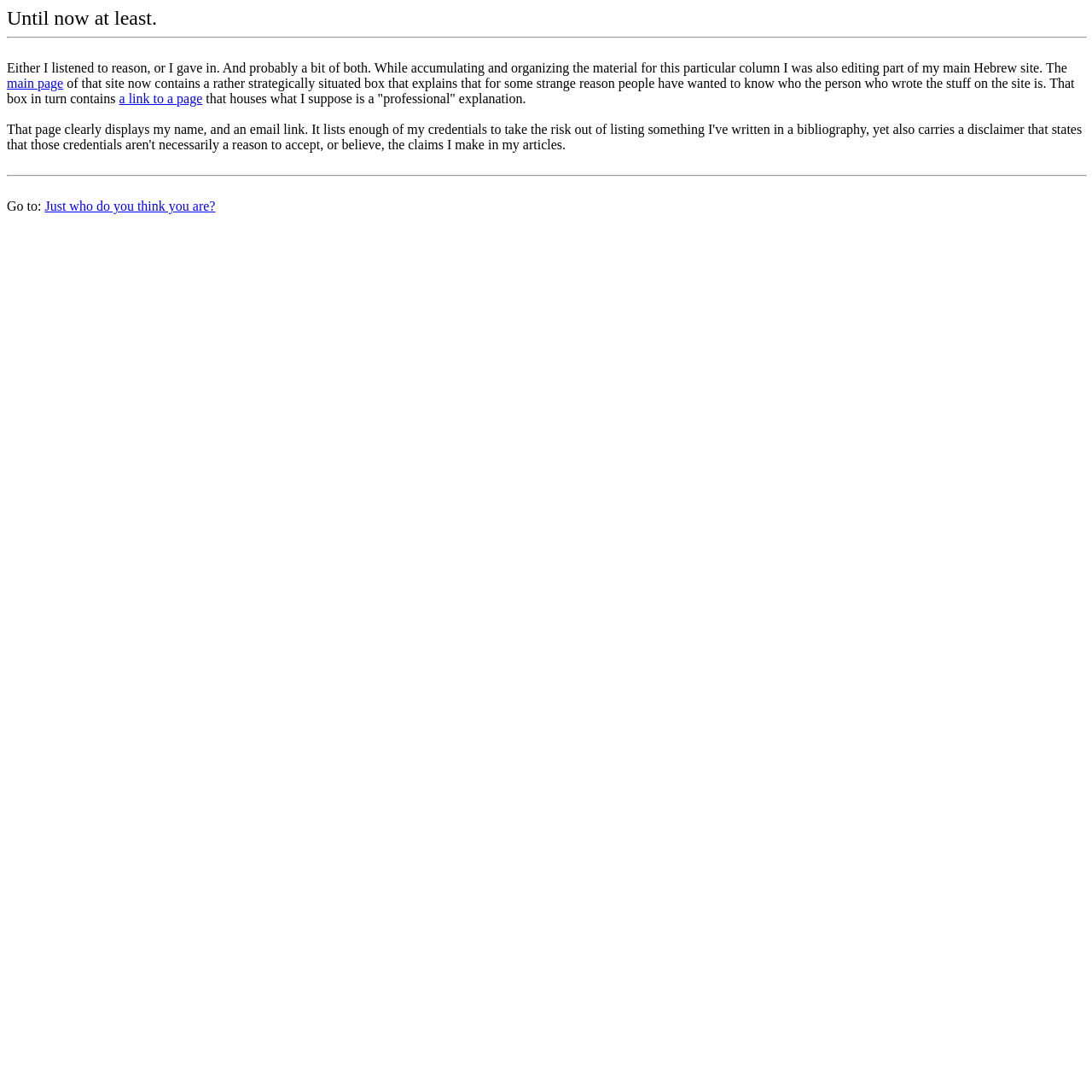What is the author talking about?
Look at the screenshot and give a one-word or phrase answer.

Their website